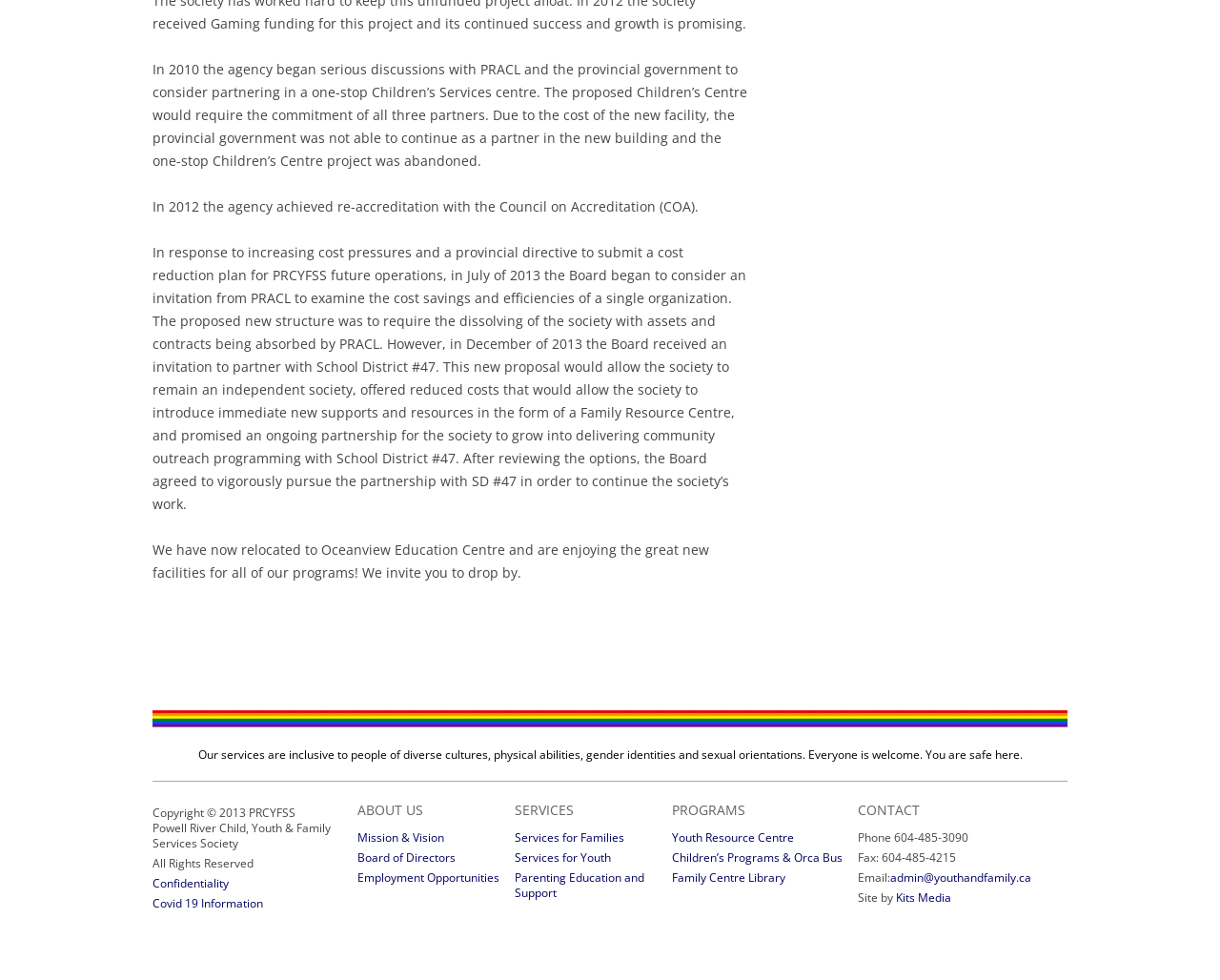Please examine the image and answer the question with a detailed explanation:
What is the year of copyright mentioned on the webpage?

The year of copyright can be found at the bottom of the webpage, in the complementary section, where it is stated as 'Copyright © 2013'.